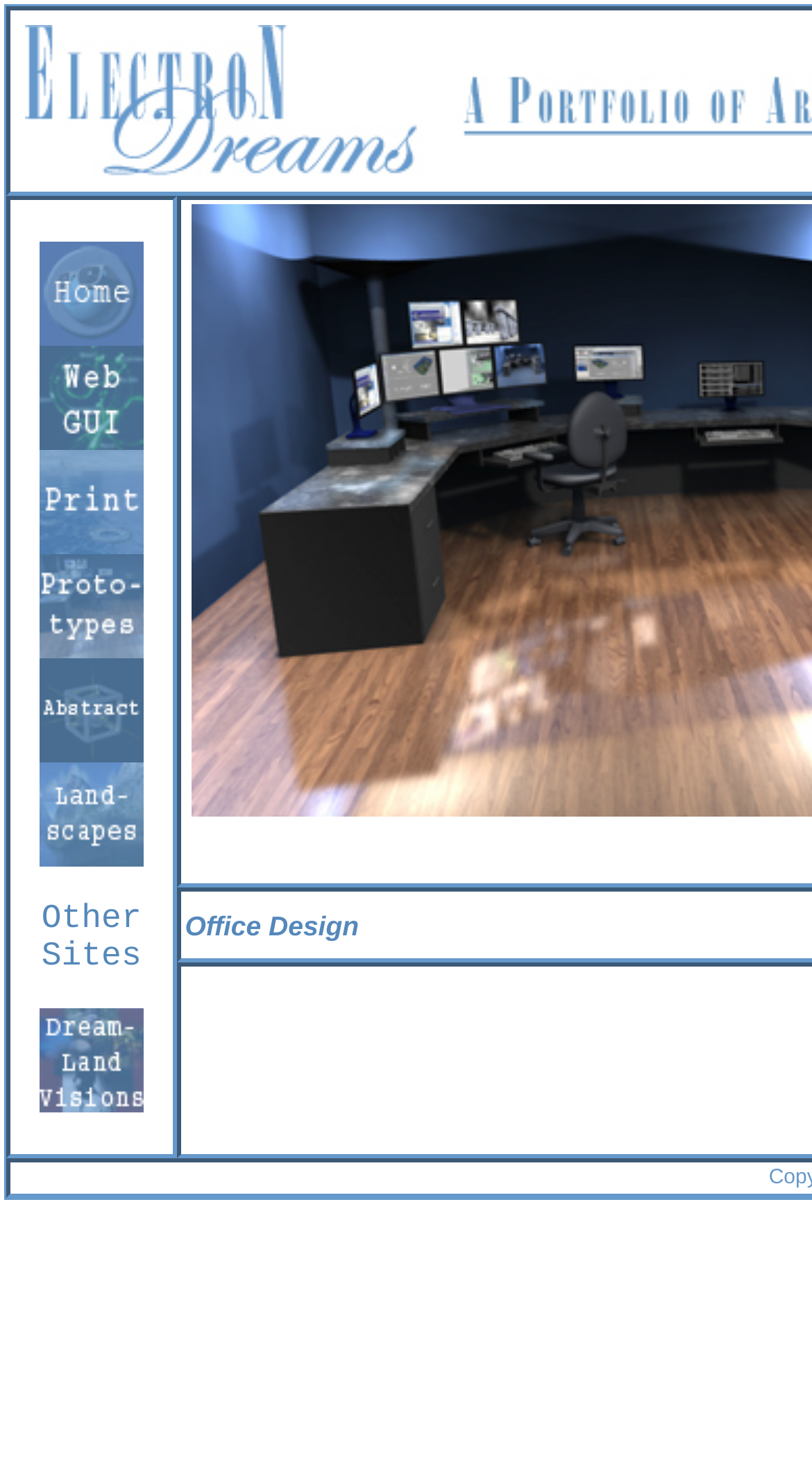Summarize the contents and layout of the webpage in detail.

The webpage is titled "Electron Dreams: Prototypes : Office Prototype". At the top, there is a navigation menu with 9 links, each accompanied by a small image. The links are arranged horizontally, with "Home" on the left and "Dreamland Visions Photography" on the right. The links are evenly spaced, with "Web Design", "Print Projects", "Prototypes", "Abstract Art", and "Digital Landscapes" in between. Below the navigation menu, there are two separate text elements, "Other" and "Sites", positioned next to each other.